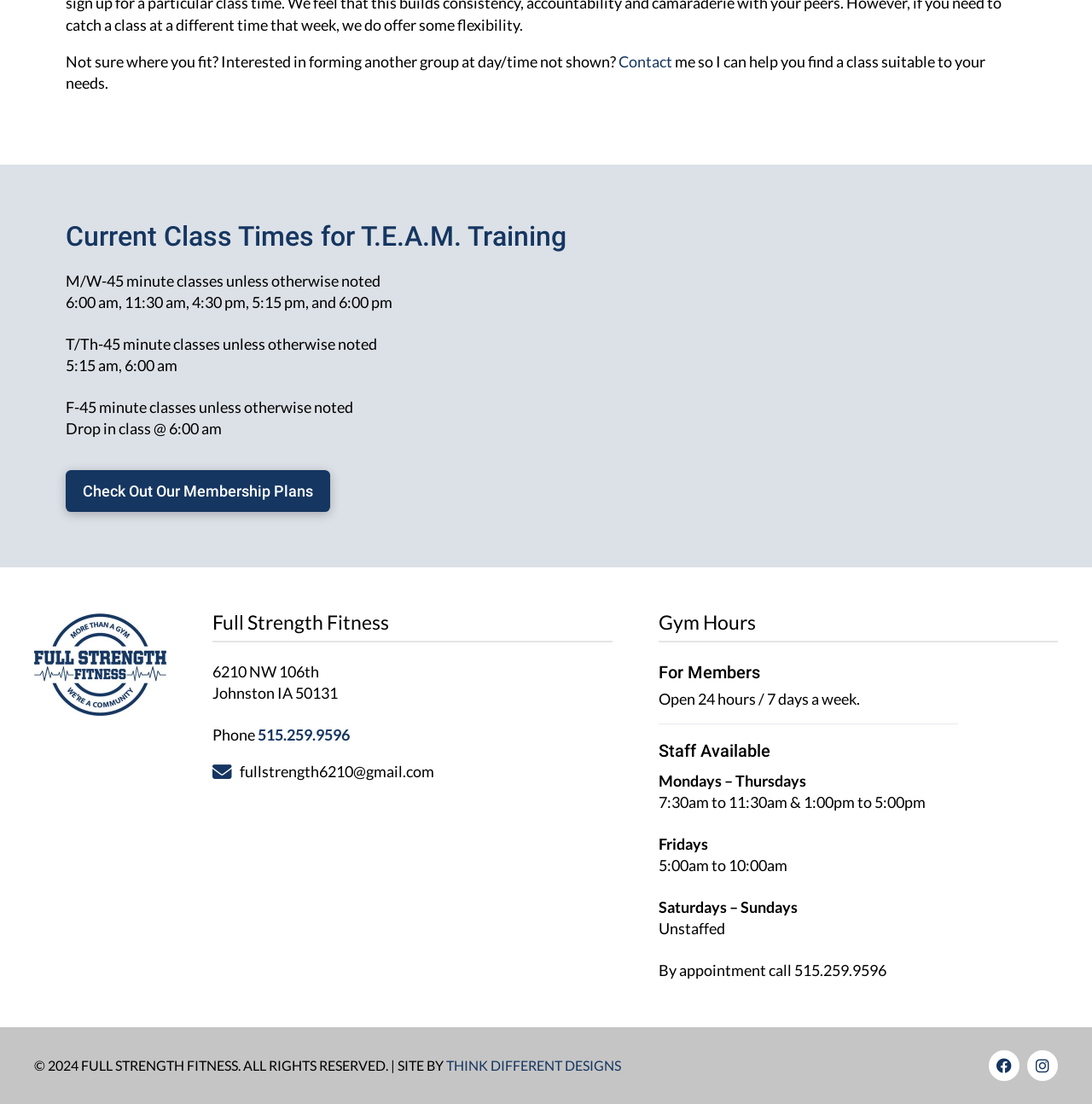Based on the element description, predict the bounding box coordinates (top-left x, top-left y, bottom-right x, bottom-right y) for the UI element in the screenshot: THINK DIFFERENT DESIGNS

[0.409, 0.957, 0.569, 0.972]